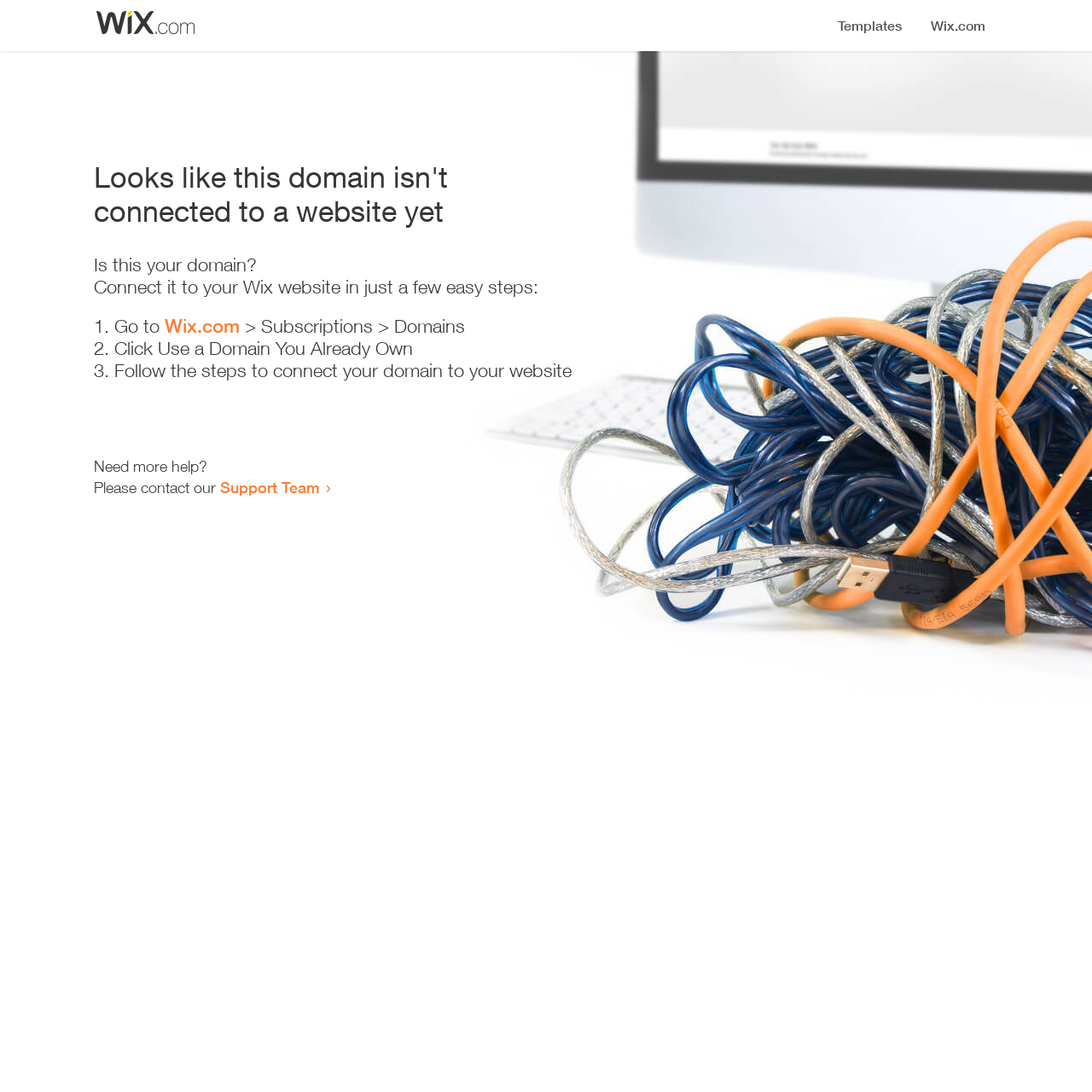What is the current status of the domain?
Make sure to answer the question with a detailed and comprehensive explanation.

Based on the heading 'Looks like this domain isn't connected to a website yet', it is clear that the domain is not currently connected to a website.